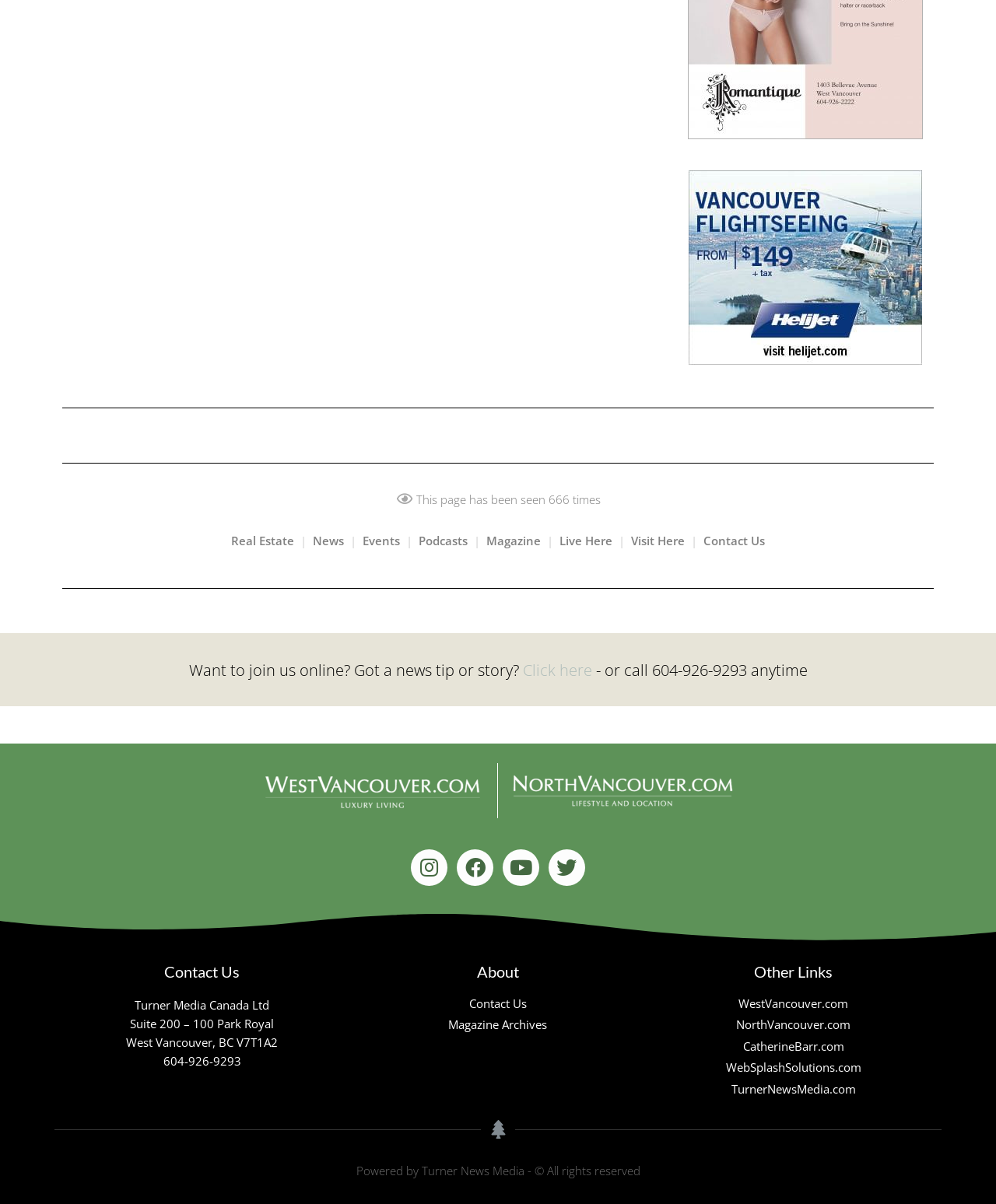How many social media links are there?
Look at the image and respond to the question as thoroughly as possible.

I counted the number of social media links by looking at the links with icons, which are Instagram, Facebook, Youtube, and Twitter.